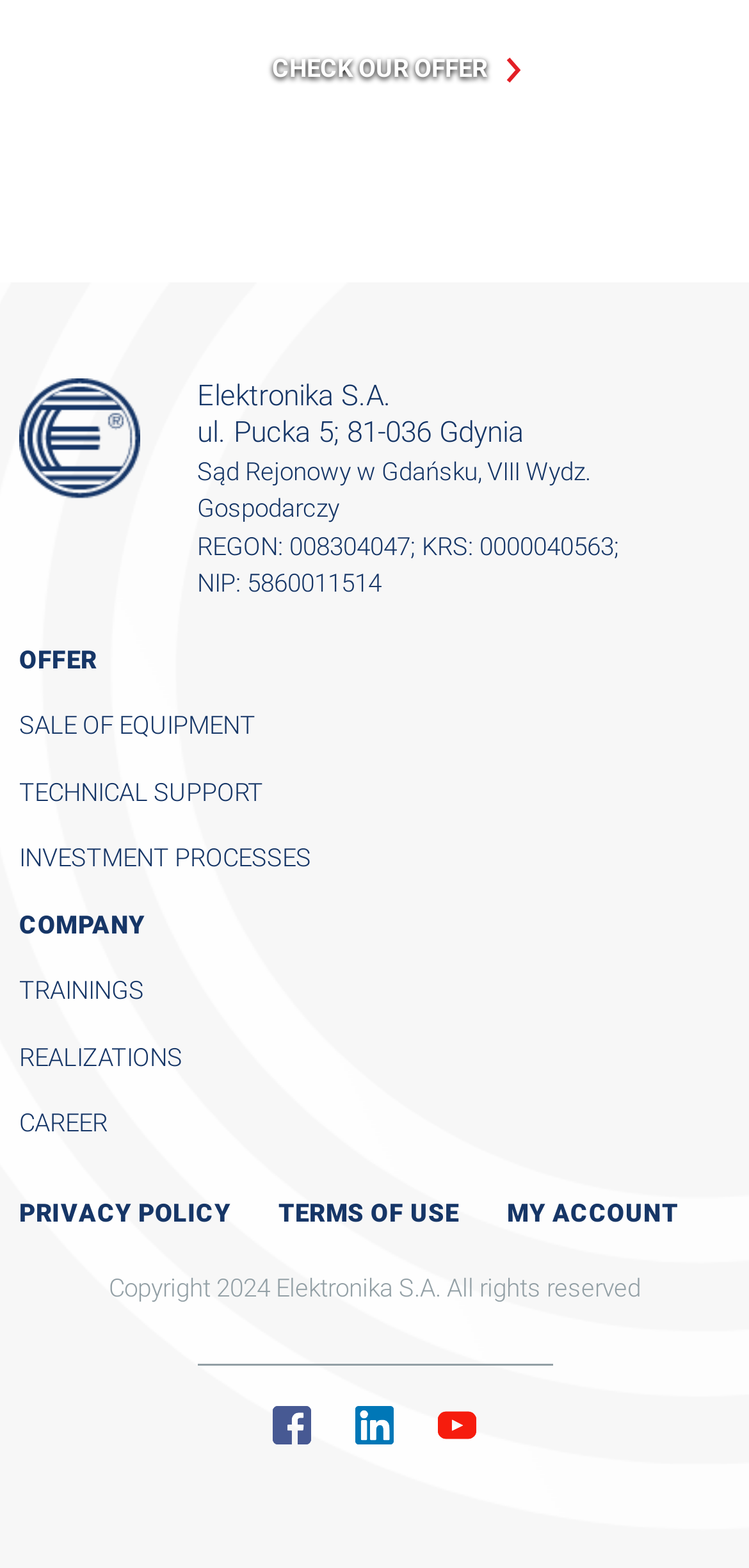Please find the bounding box coordinates of the element that must be clicked to perform the given instruction: "Learn about Antonello Italia". The coordinates should be four float numbers from 0 to 1, i.e., [left, top, right, bottom].

None